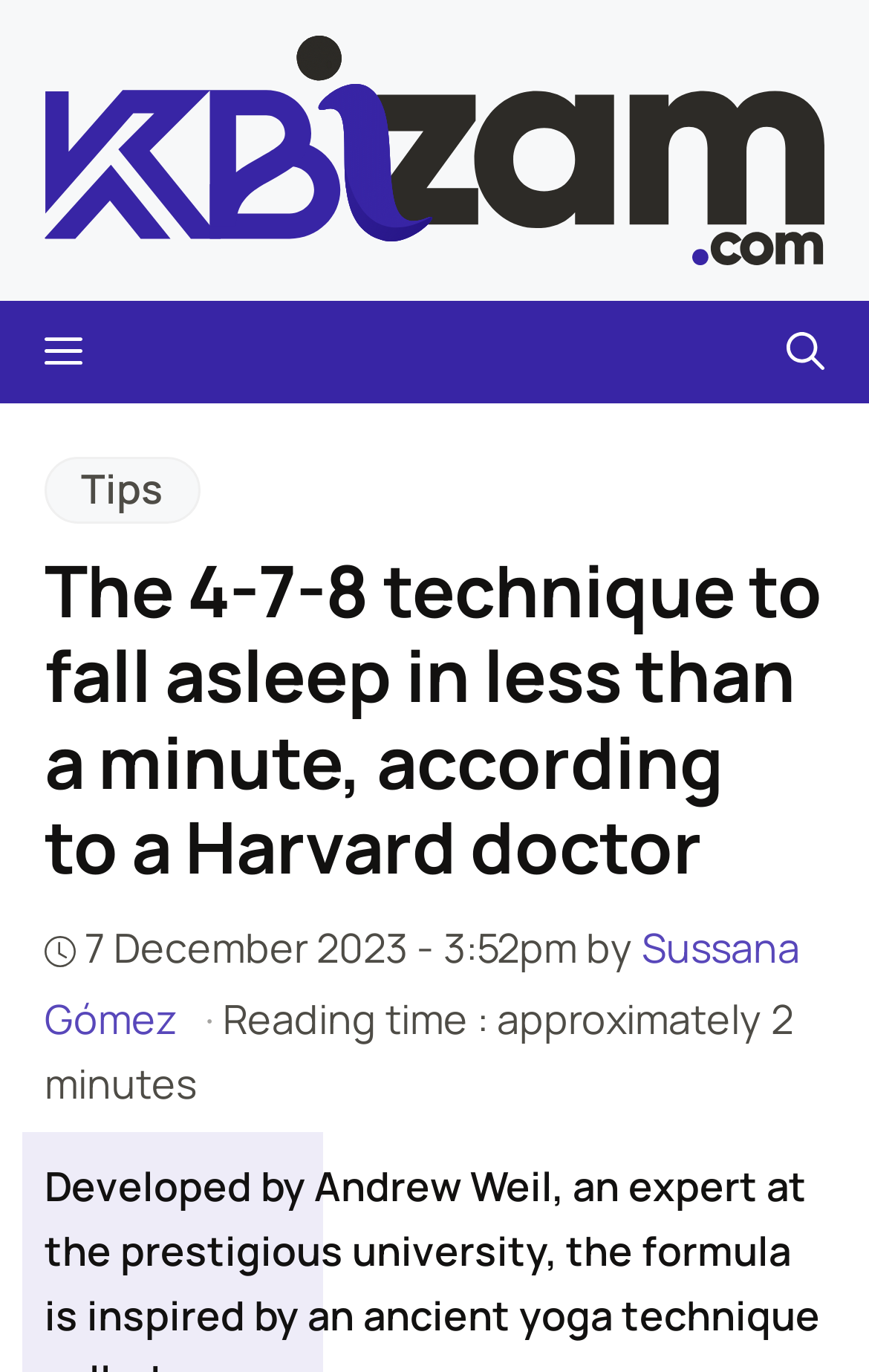Examine the image and give a thorough answer to the following question:
What is the date of the article?

I found the date by looking at the text above the author's name, which says '7 December 2023 - 3:52pm'.